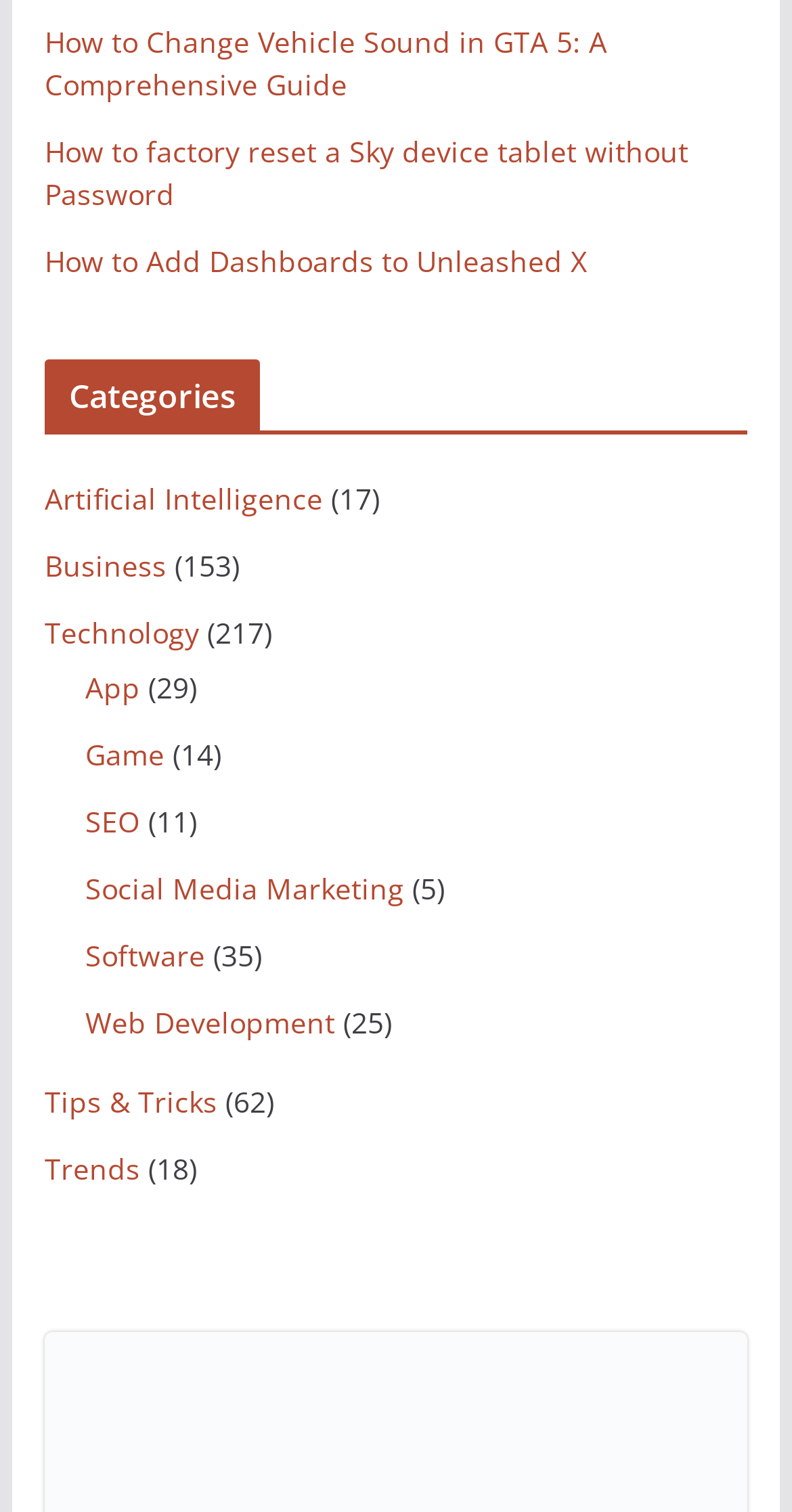What is the category with the most articles? Observe the screenshot and provide a one-word or short phrase answer.

Technology